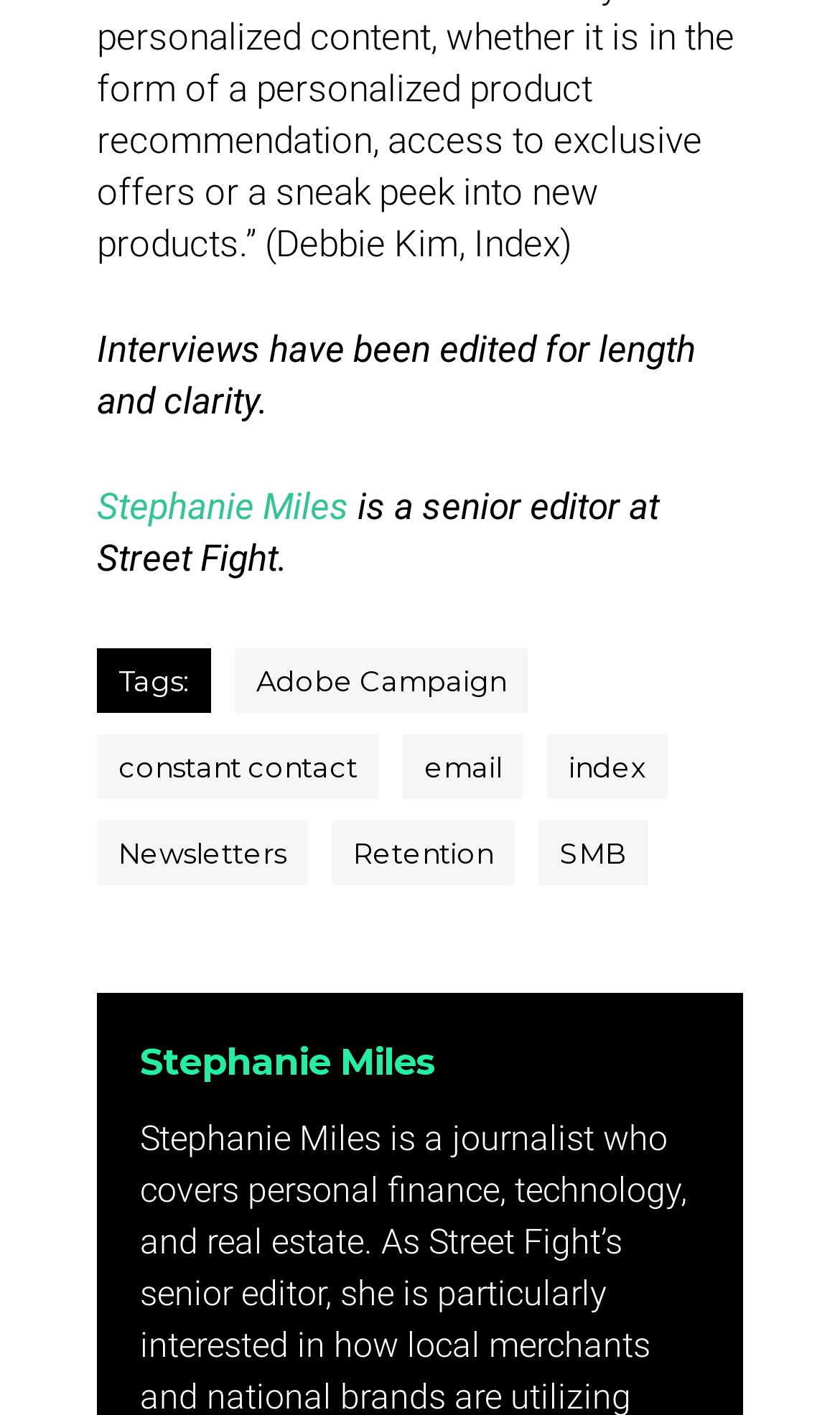Determine the bounding box coordinates for the area that should be clicked to carry out the following instruction: "Read more about Newsletters".

[0.115, 0.58, 0.367, 0.626]